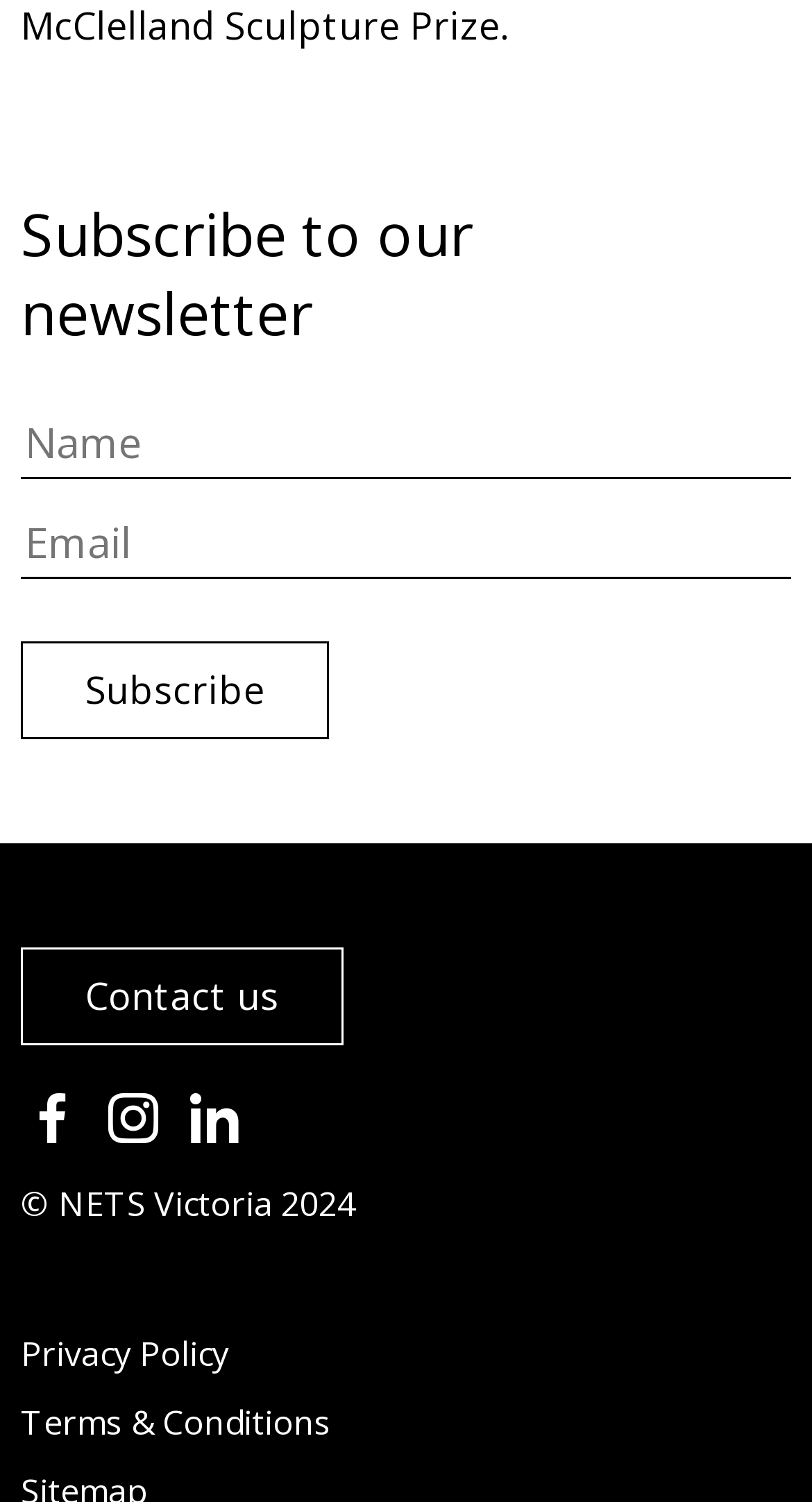Please locate the bounding box coordinates of the element that should be clicked to complete the given instruction: "Log In".

None